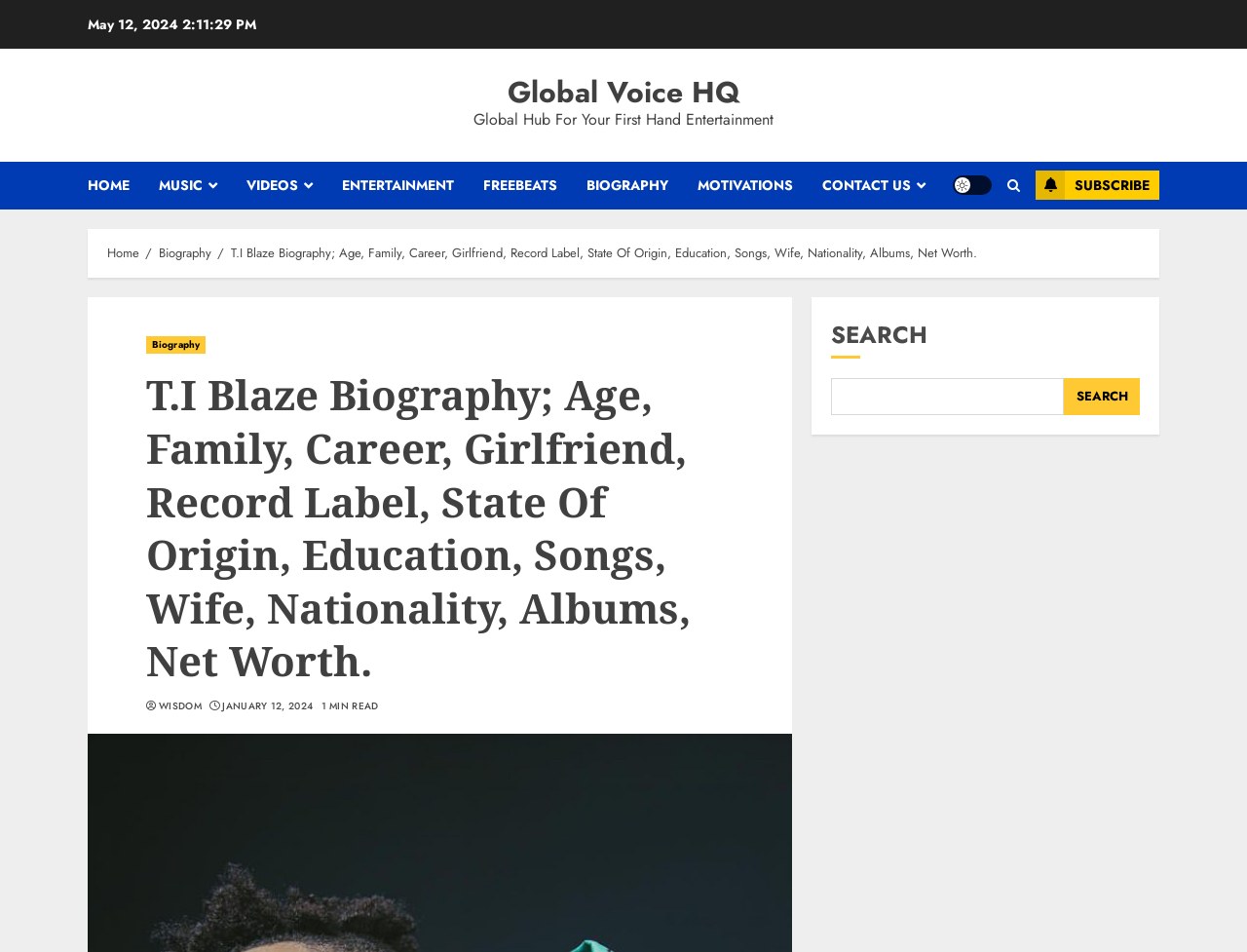Answer briefly with one word or phrase:
What is the date displayed on the webpage?

May 12, 2024